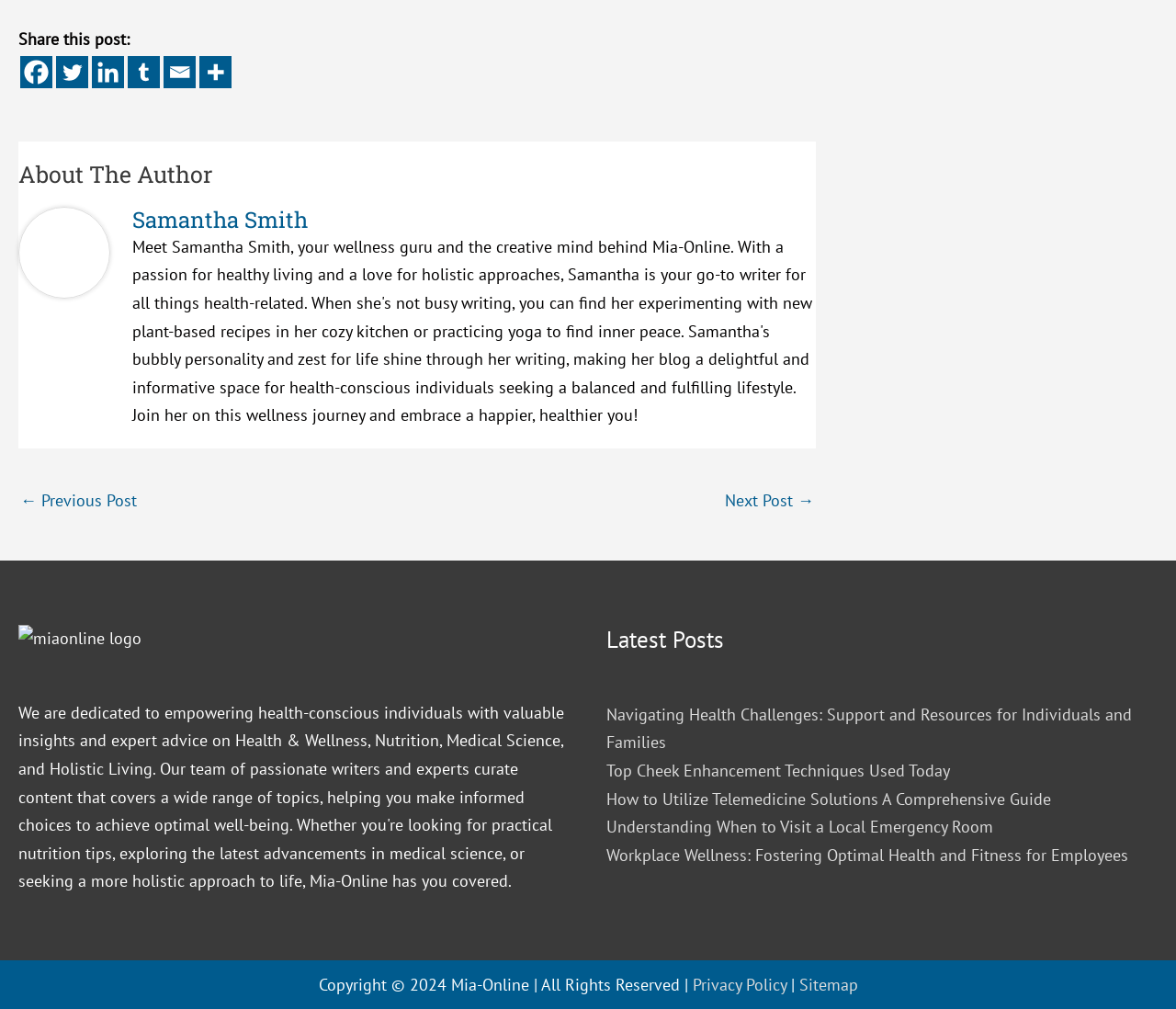Please specify the bounding box coordinates in the format (top-left x, top-left y, bottom-right x, bottom-right y), with values ranging from 0 to 1. Identify the bounding box for the UI component described as follows: Sitemap

[0.679, 0.965, 0.729, 0.986]